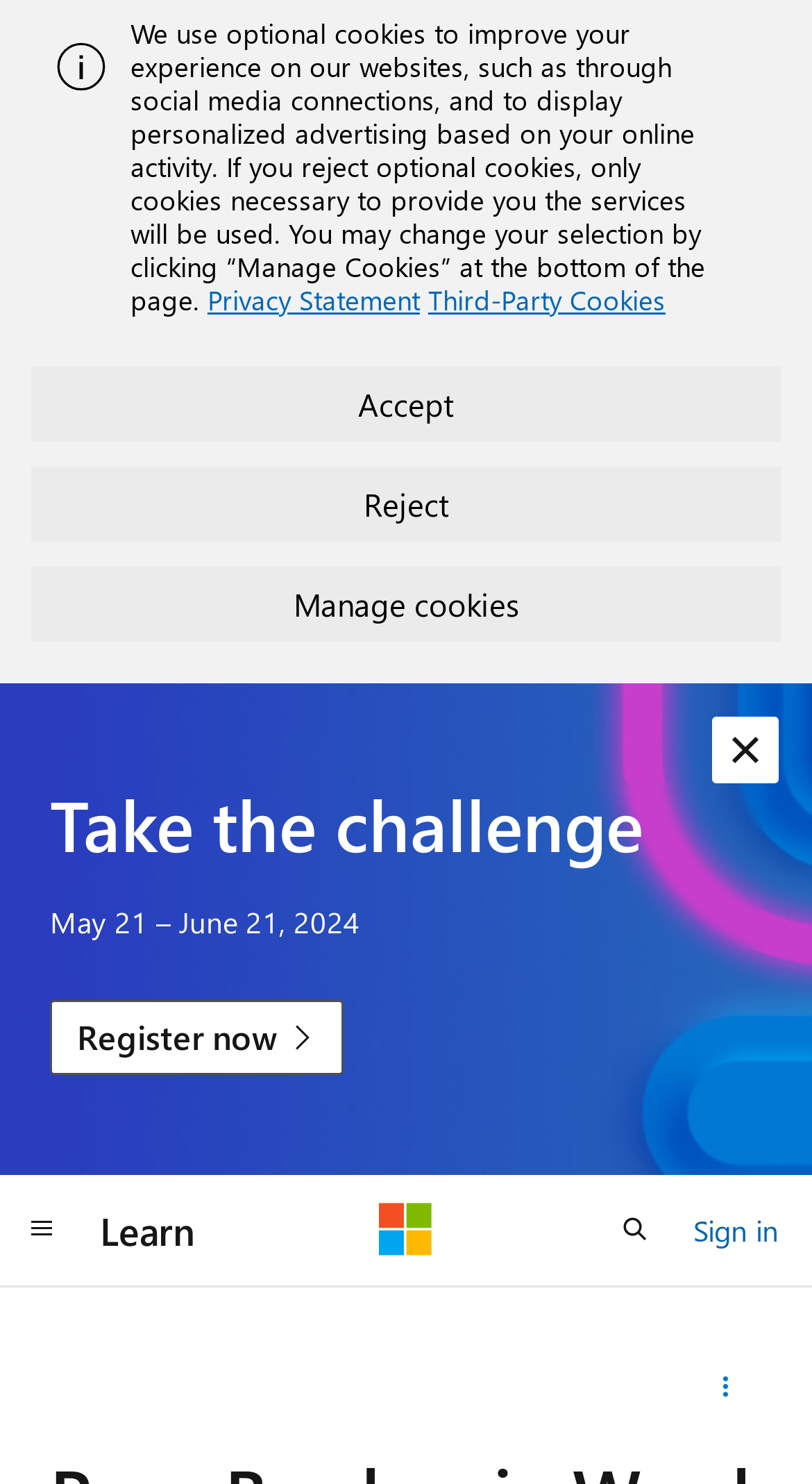Identify the coordinates of the bounding box for the element described below: "Dismiss alert". Return the coordinates as four float numbers between 0 and 1: [left, top, right, bottom].

[0.877, 0.483, 0.959, 0.528]